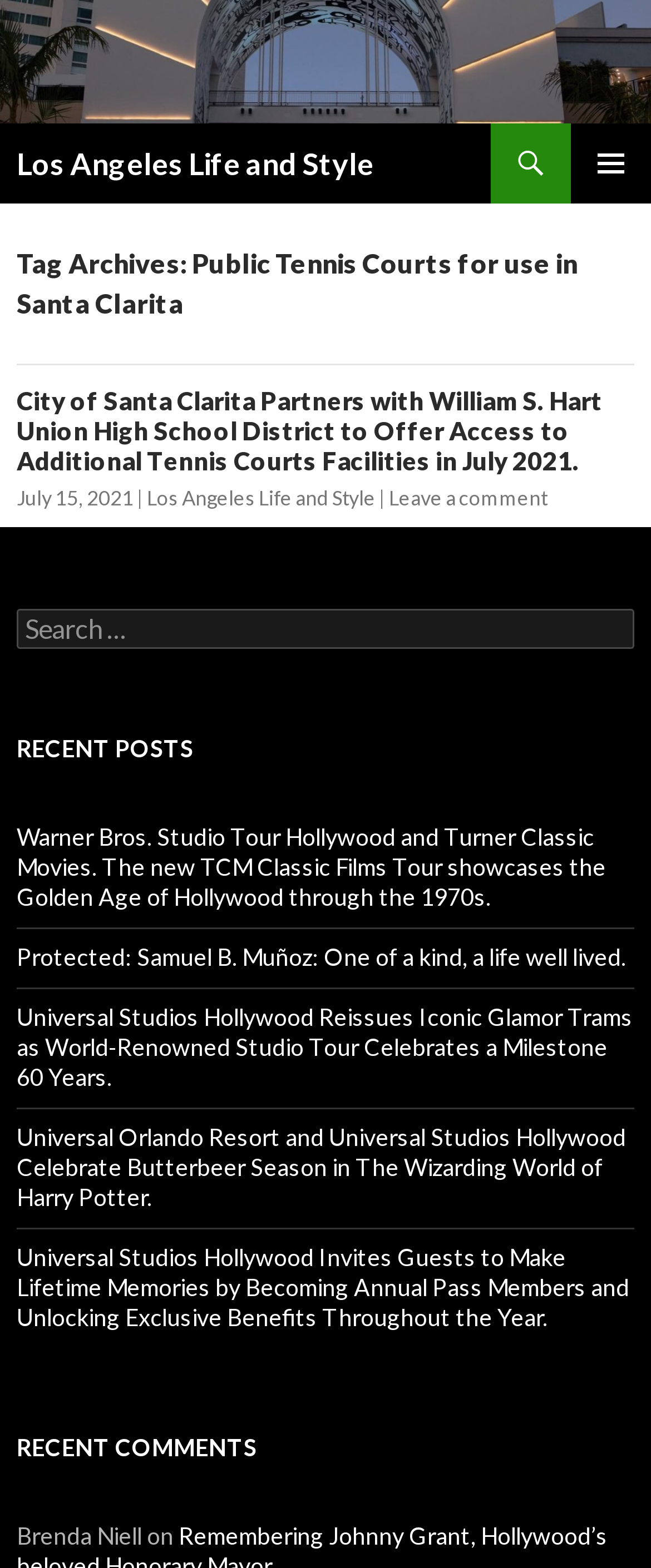Kindly determine the bounding box coordinates for the area that needs to be clicked to execute this instruction: "View City of Santa Clarita Partners with William S. Hart Union High School District to Offer Access to Additional Tennis Courts Facilities in July 2021".

[0.026, 0.246, 0.926, 0.303]